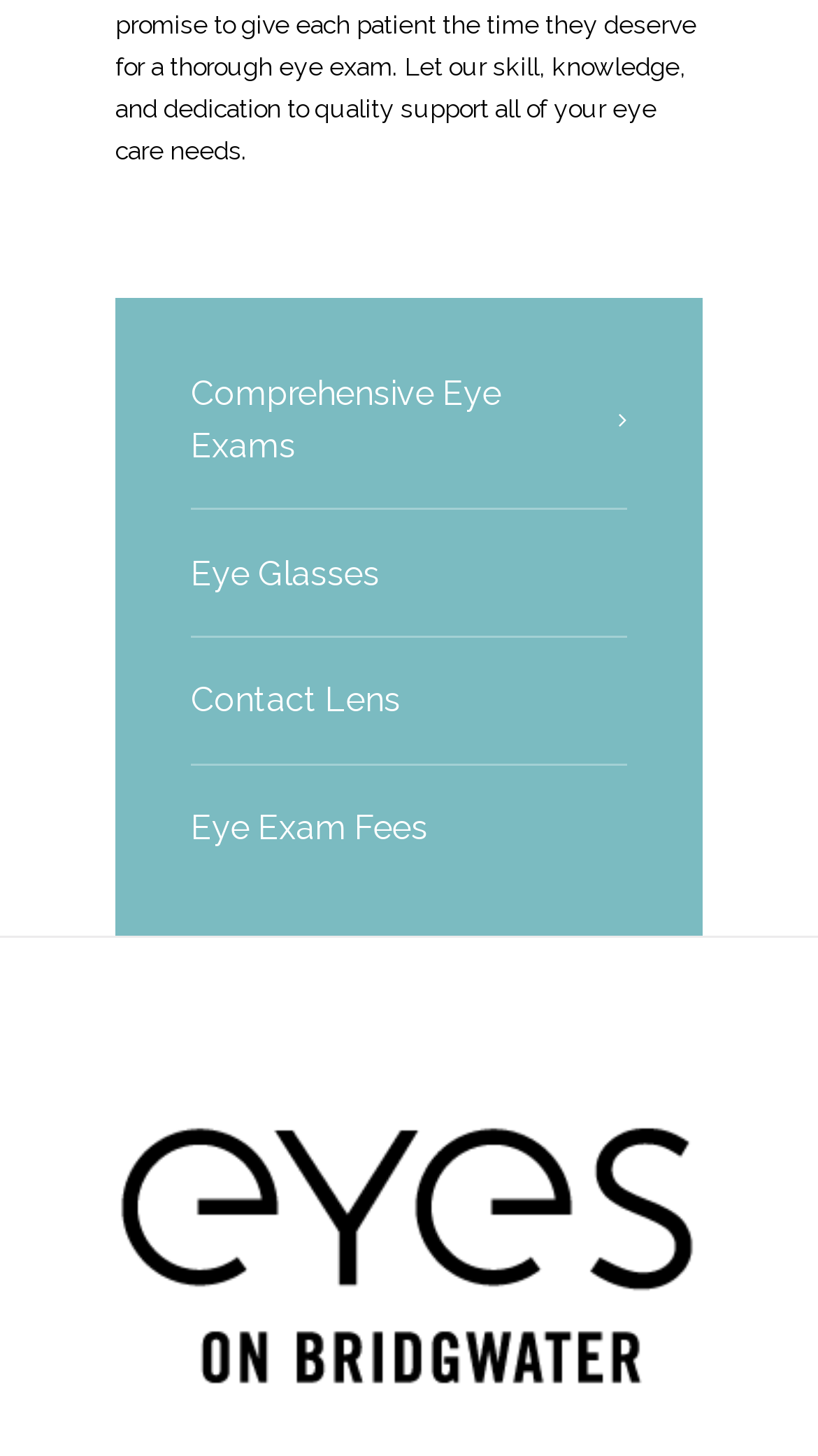Provide the bounding box coordinates in the format (top-left x, top-left y, bottom-right x, bottom-right y). All values are floating point numbers between 0 and 1. Determine the bounding box coordinate of the UI element described as: Comprehensive Eye Exams

[0.233, 0.257, 0.613, 0.32]